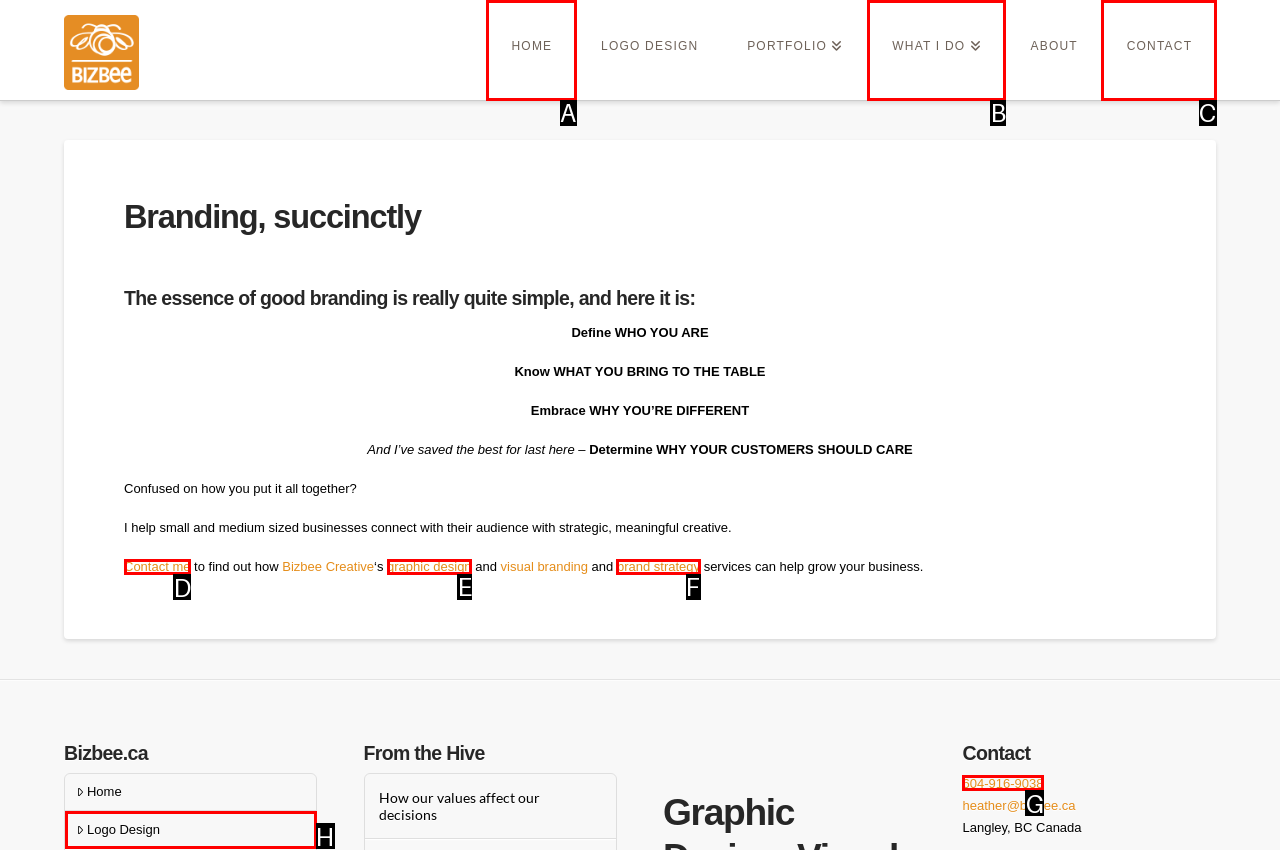Select the correct HTML element to complete the following task: Contact Bizbee Creative
Provide the letter of the choice directly from the given options.

D